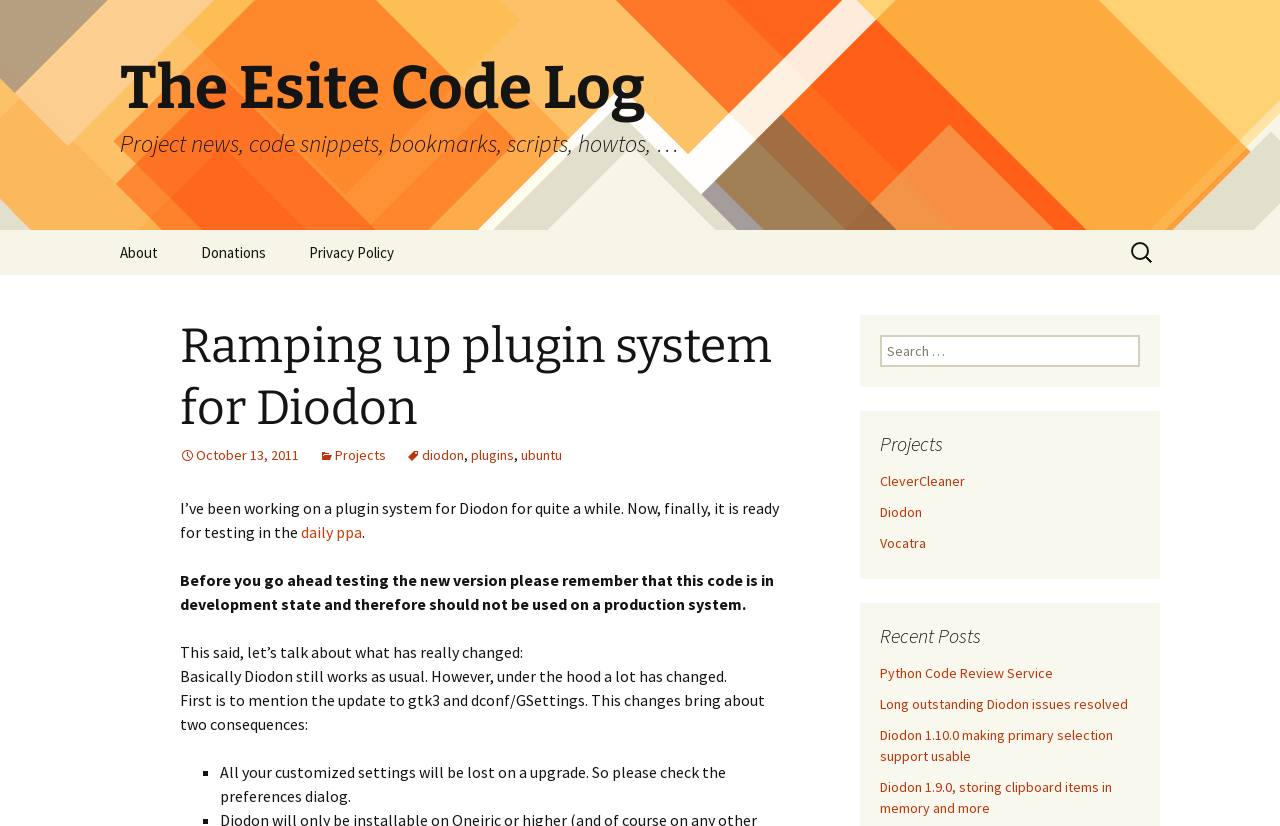Given the description "Long outstanding Diodon issues resolved", provide the bounding box coordinates of the corresponding UI element.

[0.688, 0.841, 0.881, 0.863]